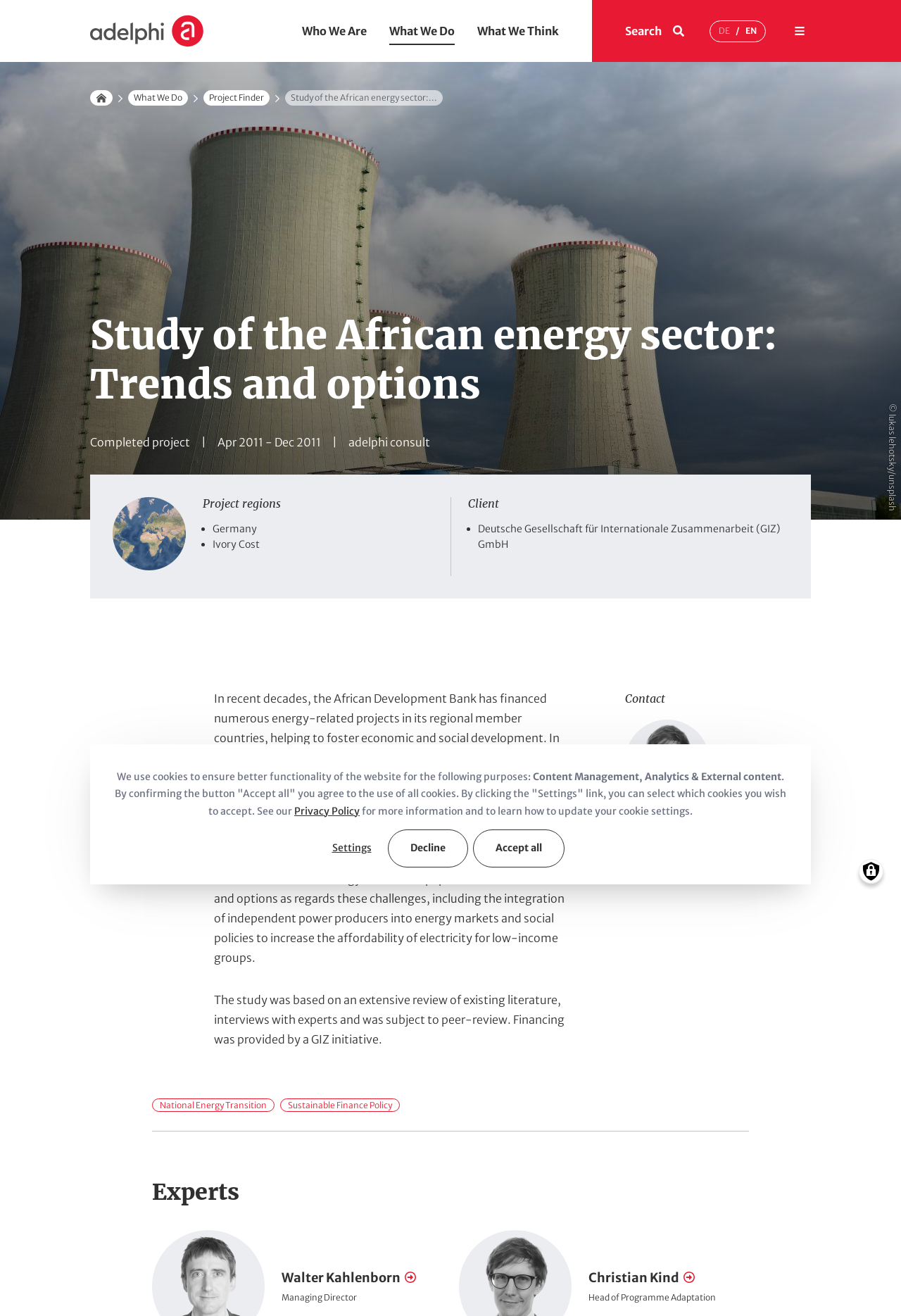What is the date range of the project?
Give a thorough and detailed response to the question.

I found the answer by looking at the 'Date range' section, which is located below the 'Status' section. The 'Date range' section has two 'time' elements with the text 'Apr 2011' and 'Dec 2011'.